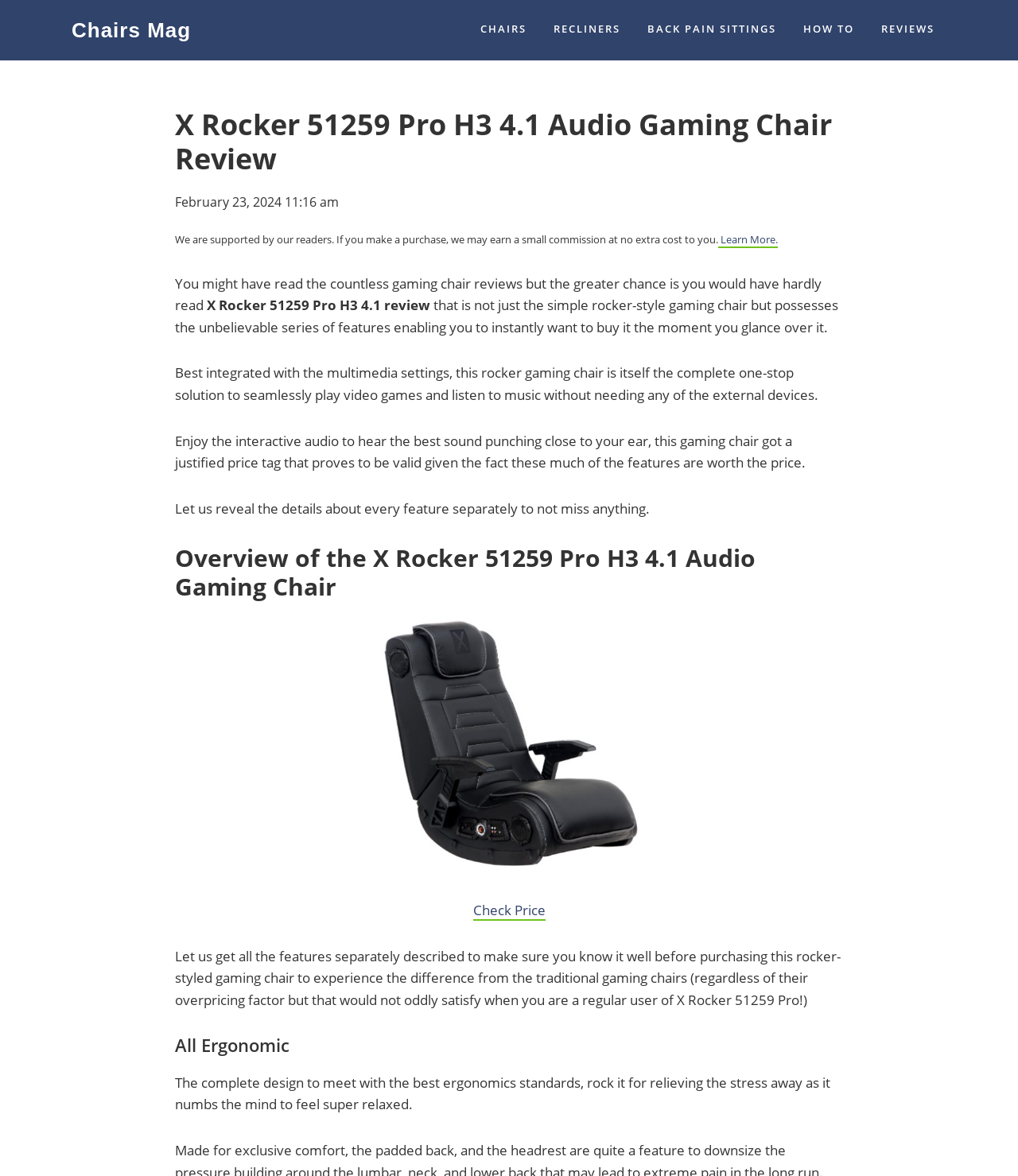Locate the UI element described by Chairs in the provided webpage screenshot. Return the bounding box coordinates in the format (top-left x, top-left y, bottom-right x, bottom-right y), ensuring all values are between 0 and 1.

[0.46, 0.0, 0.529, 0.049]